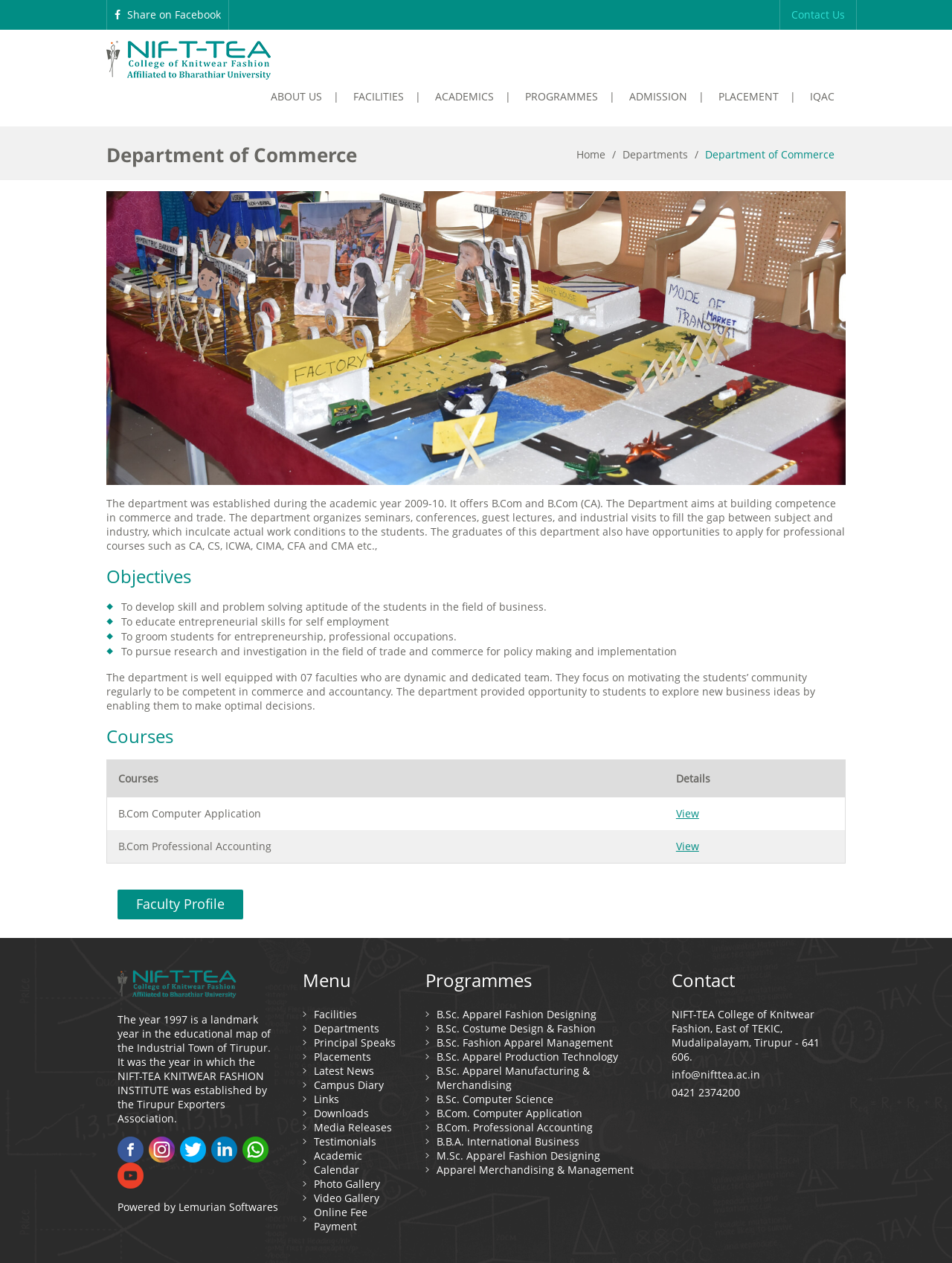What is the objective of the department?
Please use the visual content to give a single word or phrase answer.

To develop skill and problem solving aptitude